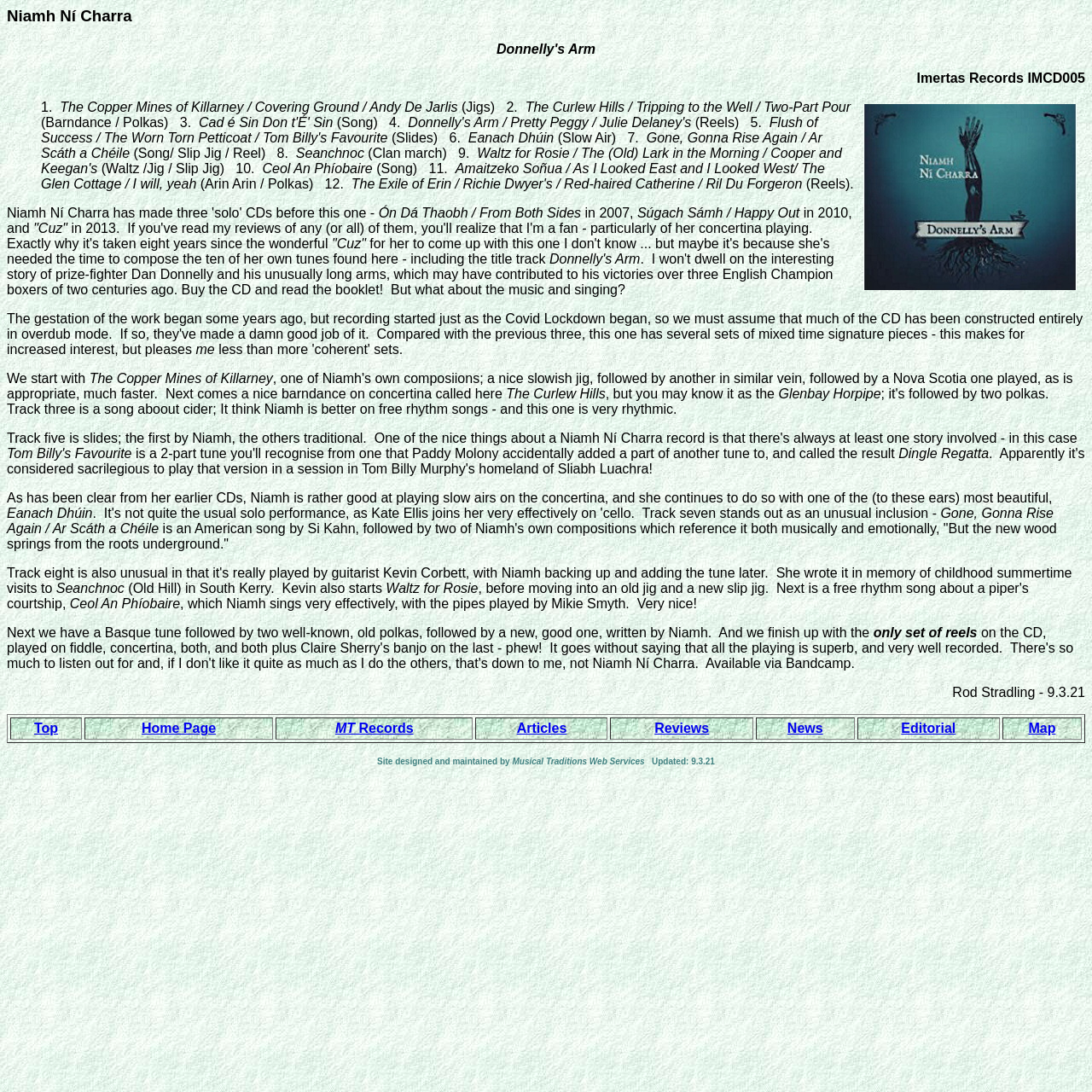What is the name of the record label?
Please give a detailed and elaborate explanation in response to the question.

The name of the record label is 'Imertas Records' which is mentioned in the StaticText element with a bounding box coordinate of [0.84, 0.065, 0.994, 0.078].